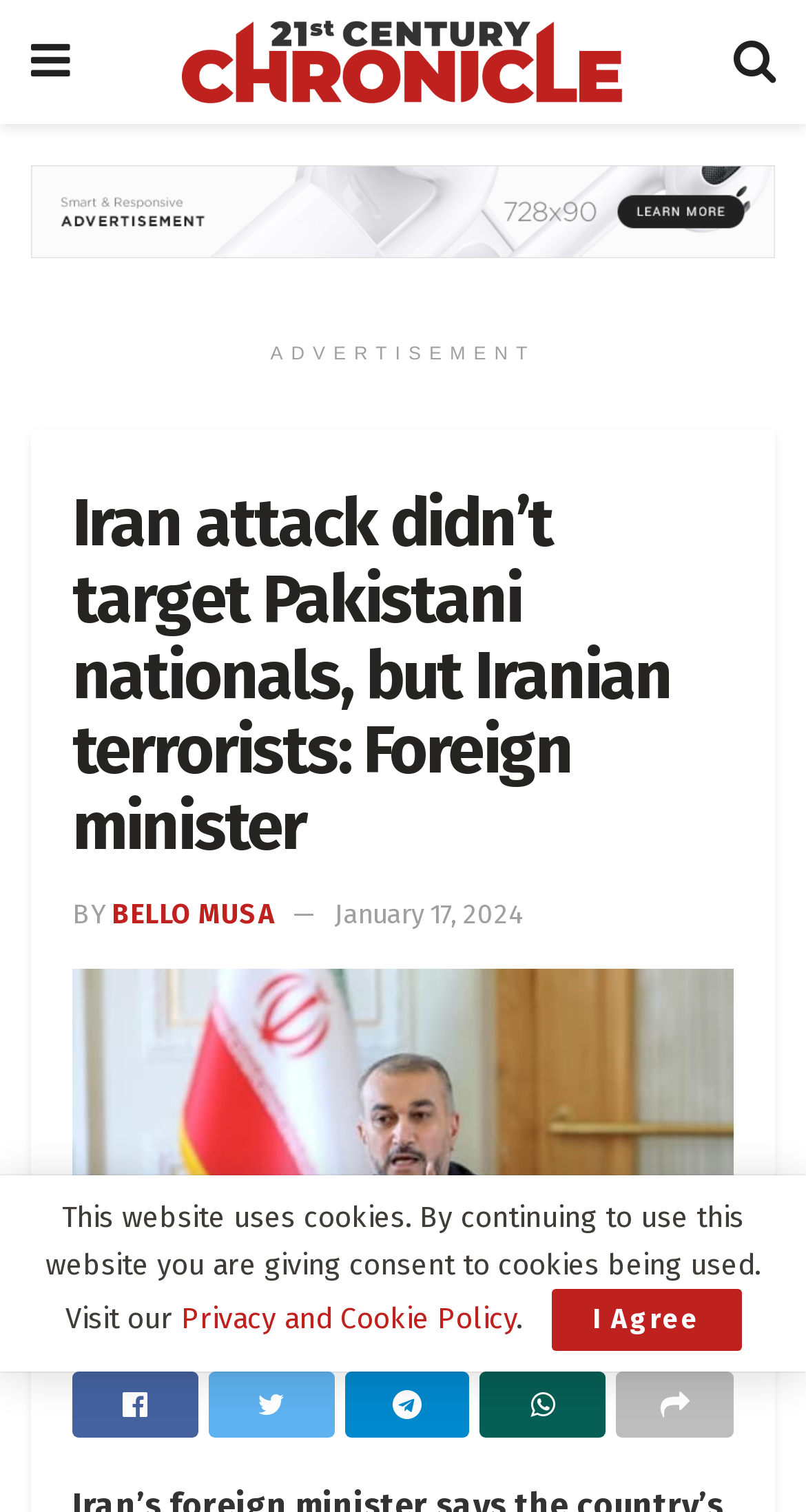Could you specify the bounding box coordinates for the clickable section to complete the following instruction: "Share the article on social media"?

[0.427, 0.907, 0.583, 0.95]